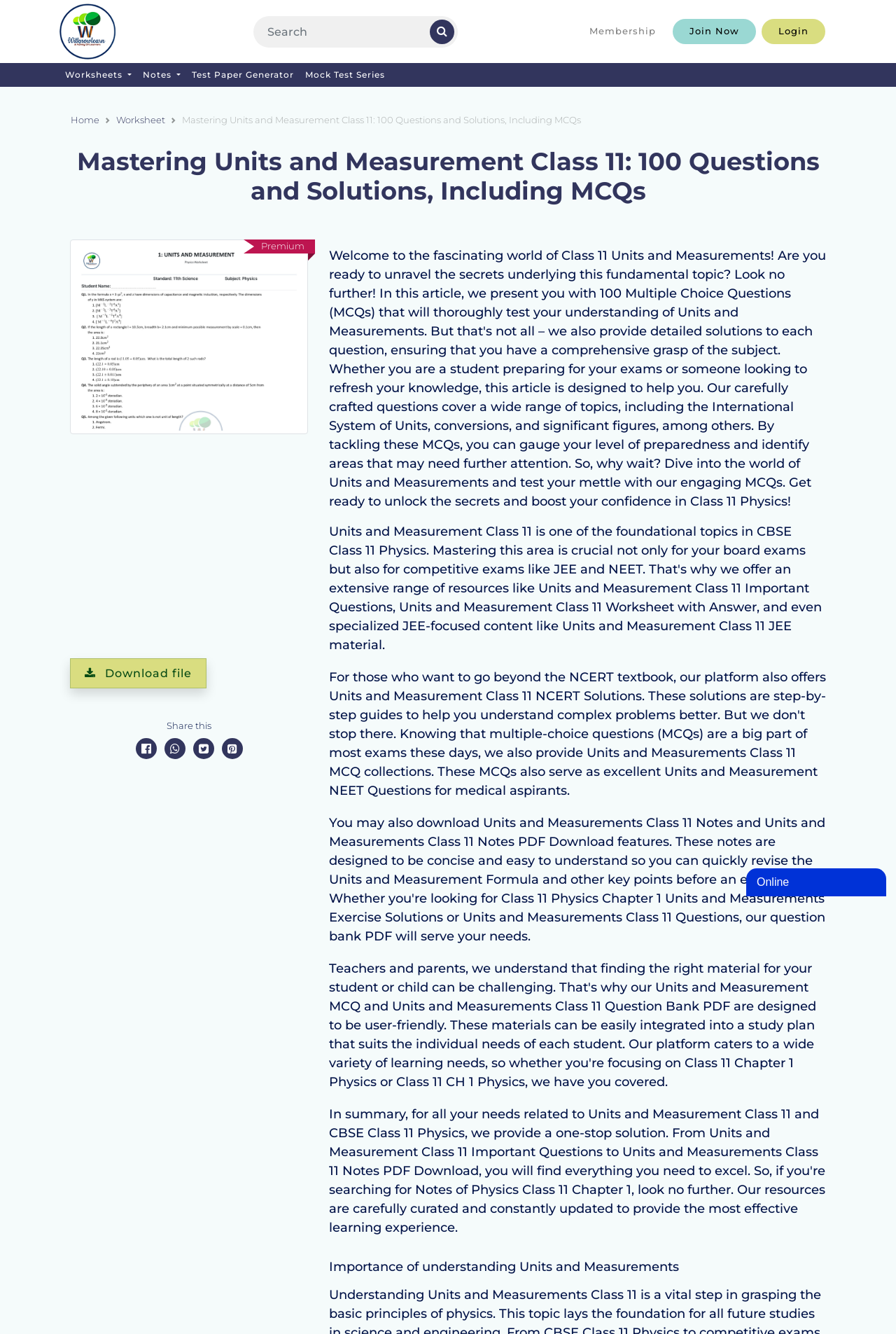Please identify the bounding box coordinates of the element's region that I should click in order to complete the following instruction: "View worksheets". The bounding box coordinates consist of four float numbers between 0 and 1, i.e., [left, top, right, bottom].

[0.066, 0.047, 0.153, 0.065]